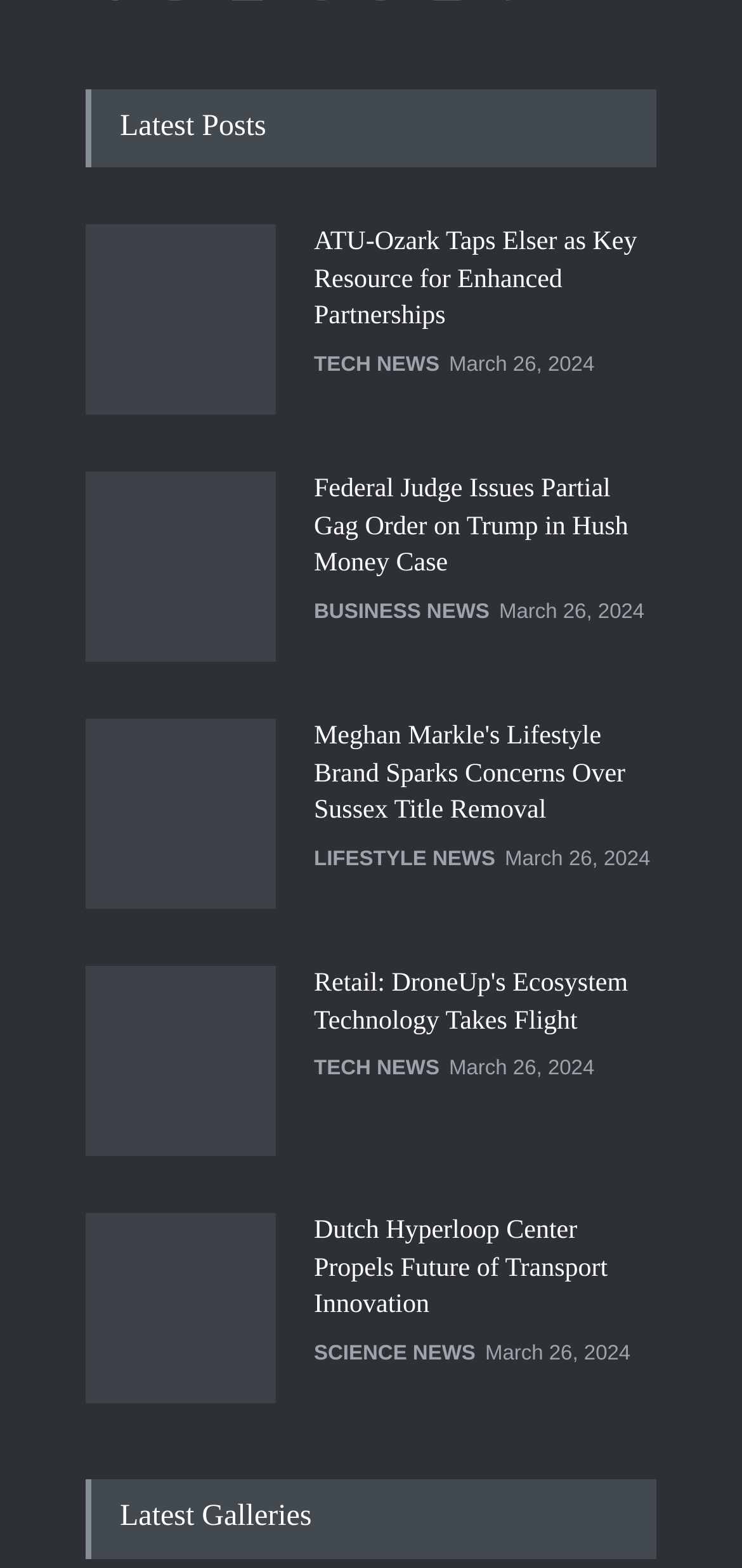What is the category of the third post?
Look at the screenshot and give a one-word or phrase answer.

LIFESTYLE NEWS